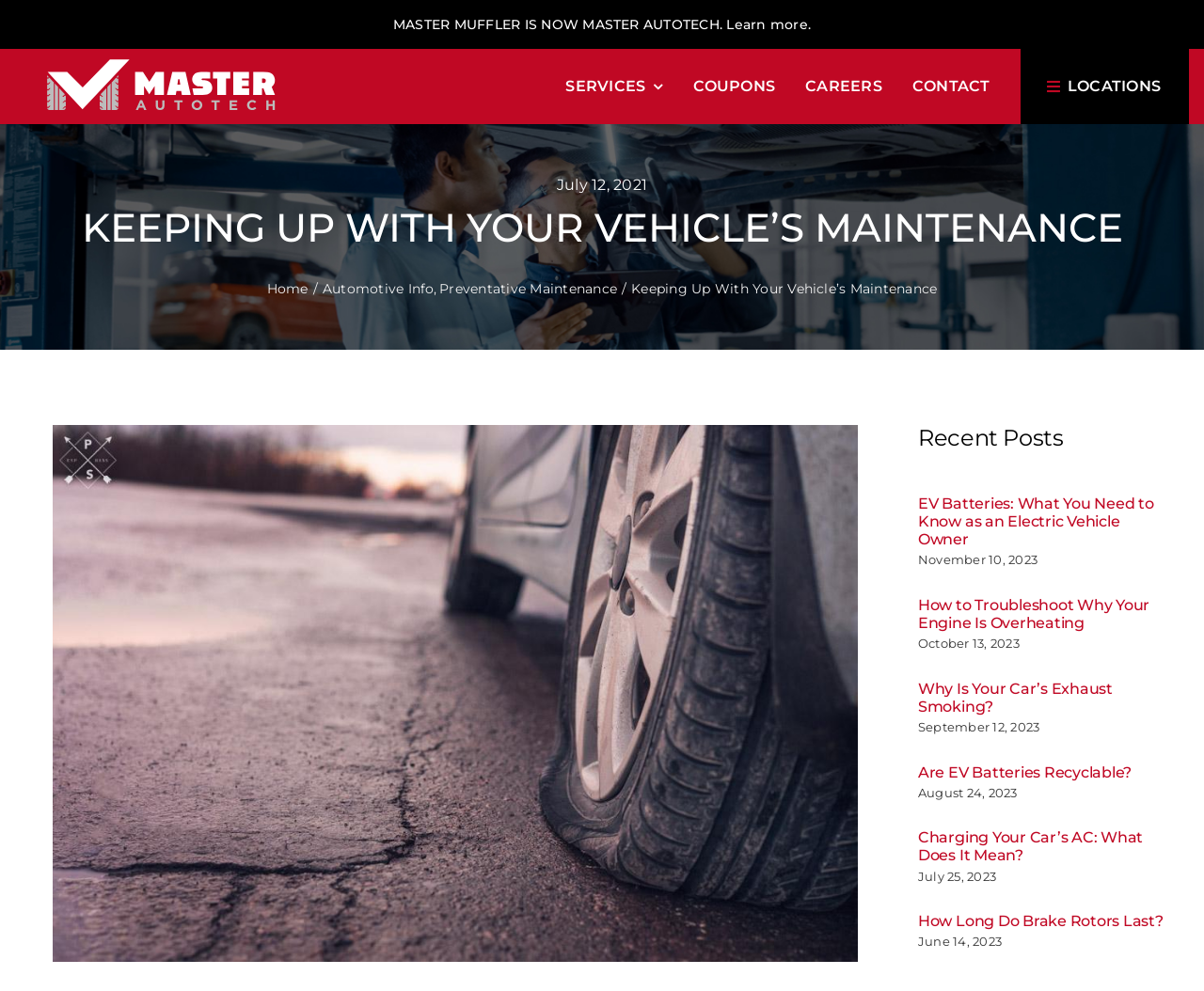How many navigation links are in the main navigation? From the image, respond with a single word or brief phrase.

5